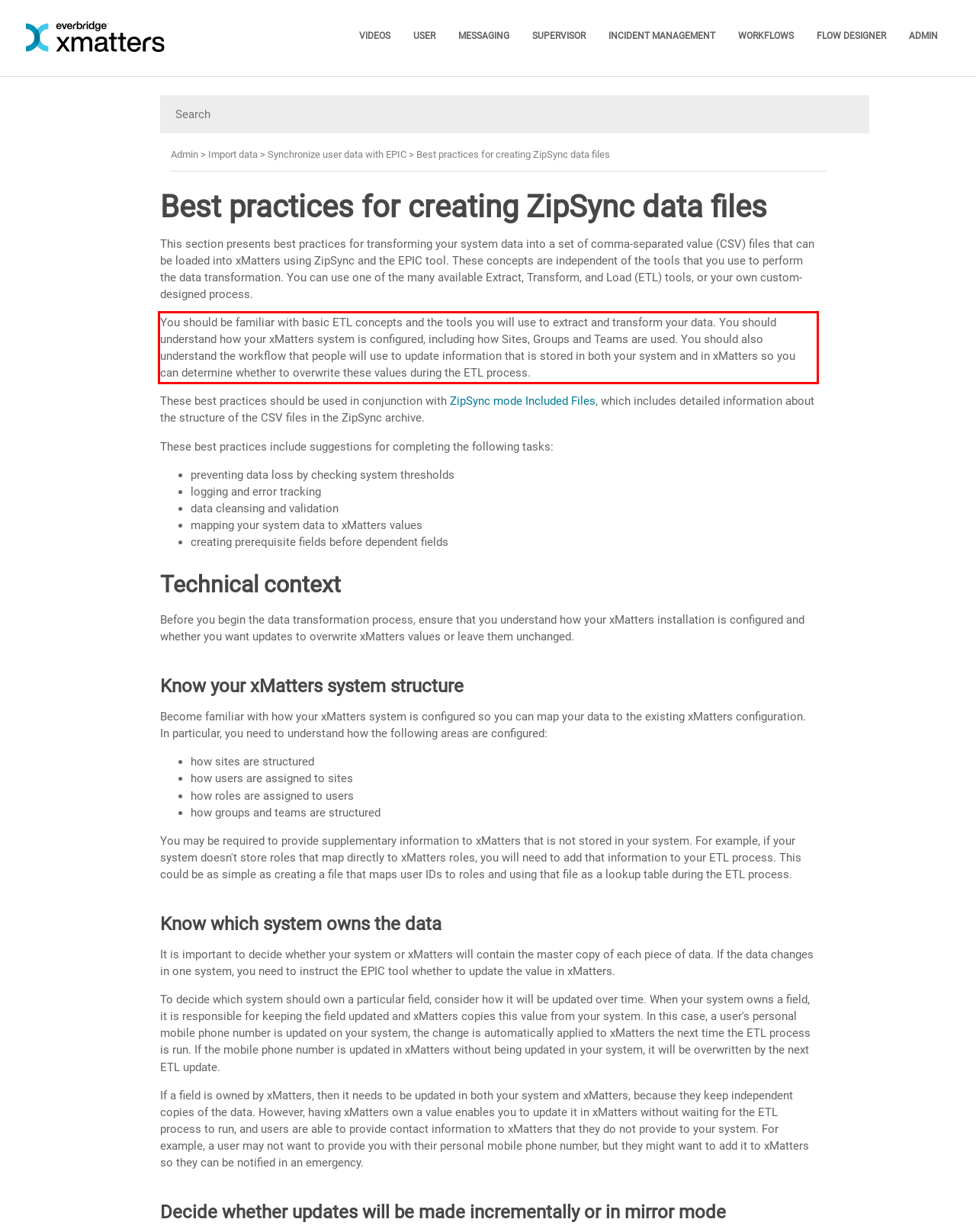Analyze the red bounding box in the provided webpage screenshot and generate the text content contained within.

You should be familiar with basic ETL concepts and the tools you will use to extract and transform your data. You should understand how your xMatters system is configured, including how Sites, Groups and Teams are used. You should also understand the workflow that people will use to update information that is stored in both your system and in xMatters so you can determine whether to overwrite these values during the ETL process.